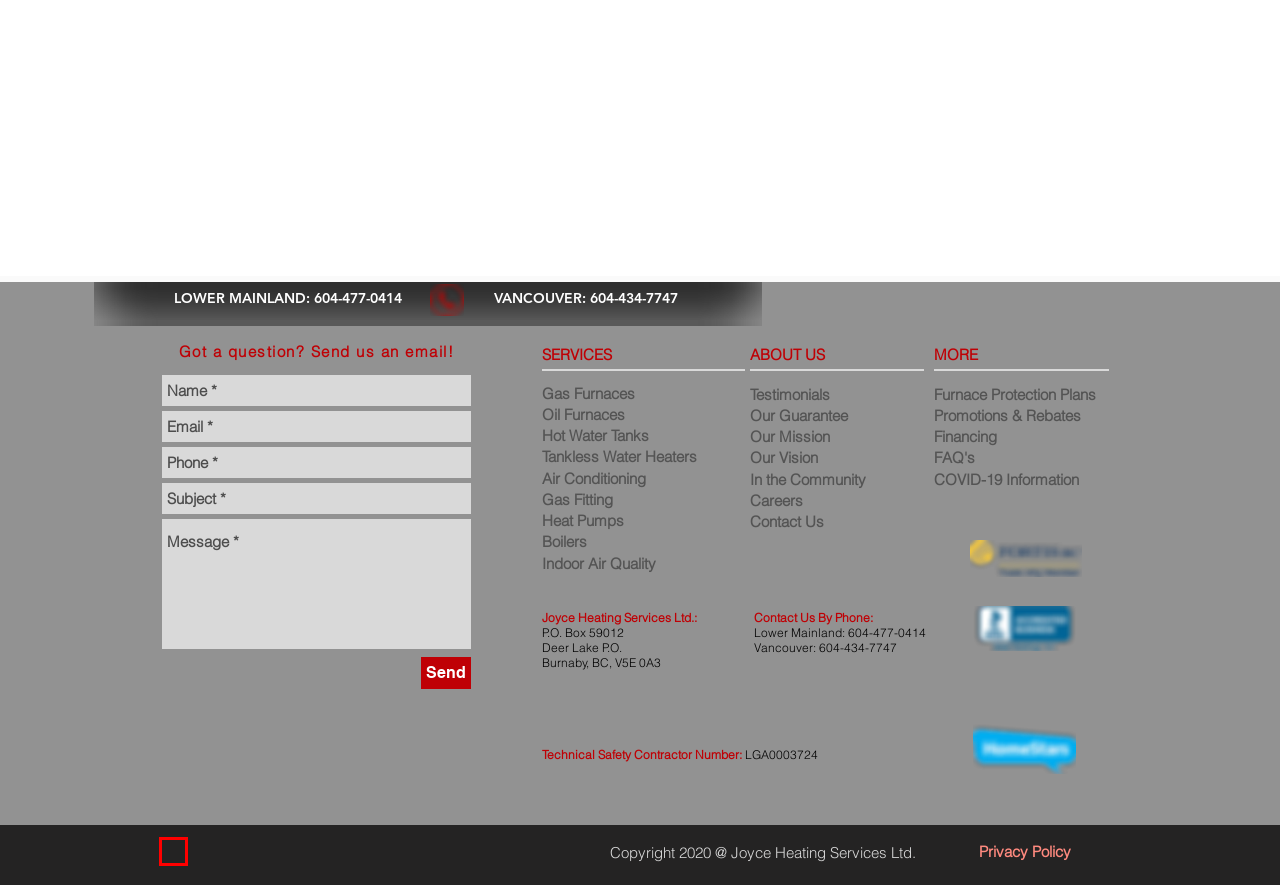Given a screenshot of a webpage with a red rectangle bounding box around a UI element, select the best matching webpage description for the new webpage that appears after clicking the highlighted element. The candidate descriptions are:
A. Furnace Warranty Plans | Joyce Heating Services
B. Air Conditioning | Joyce Heating Services
C. Clean Air Products and Filtration | Joyce Heating Services
D. Joyce Heating Service Ltd Reviews - Burnaby, British Columbia | HomeStars
E. About Our Company | Your Trusted Experts Since 1960 | Joyce Heating Services
F. Gas Fitting Services | BBQ, Stove, Fire Pits | Joyce Heating Services
G. Gas, Oil and Electric Hot Water Tanks | Joyce Heating Services
H. Career Opportunities | Joyce Heating Services

D